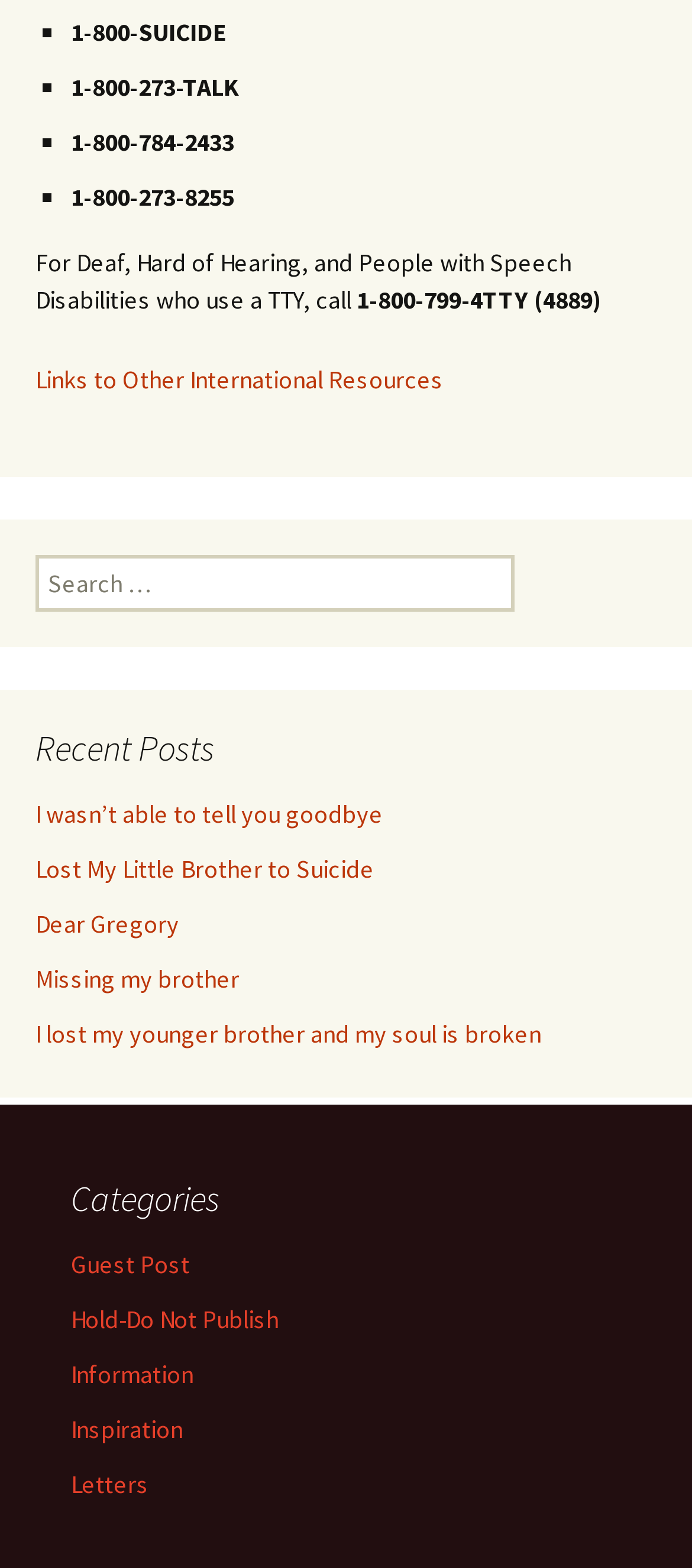Please find the bounding box coordinates of the element that you should click to achieve the following instruction: "Read the next post". The coordinates should be presented as four float numbers between 0 and 1: [left, top, right, bottom].

None